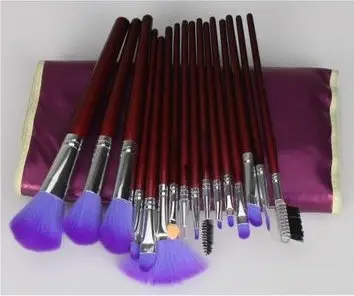What is the purpose of the purple bag?
Give a detailed explanation using the information visible in the image.

According to the caption, the purple bag is stylish and perfect for storage or travel, implying that it serves as a convenient carrying case for the makeup brushes.